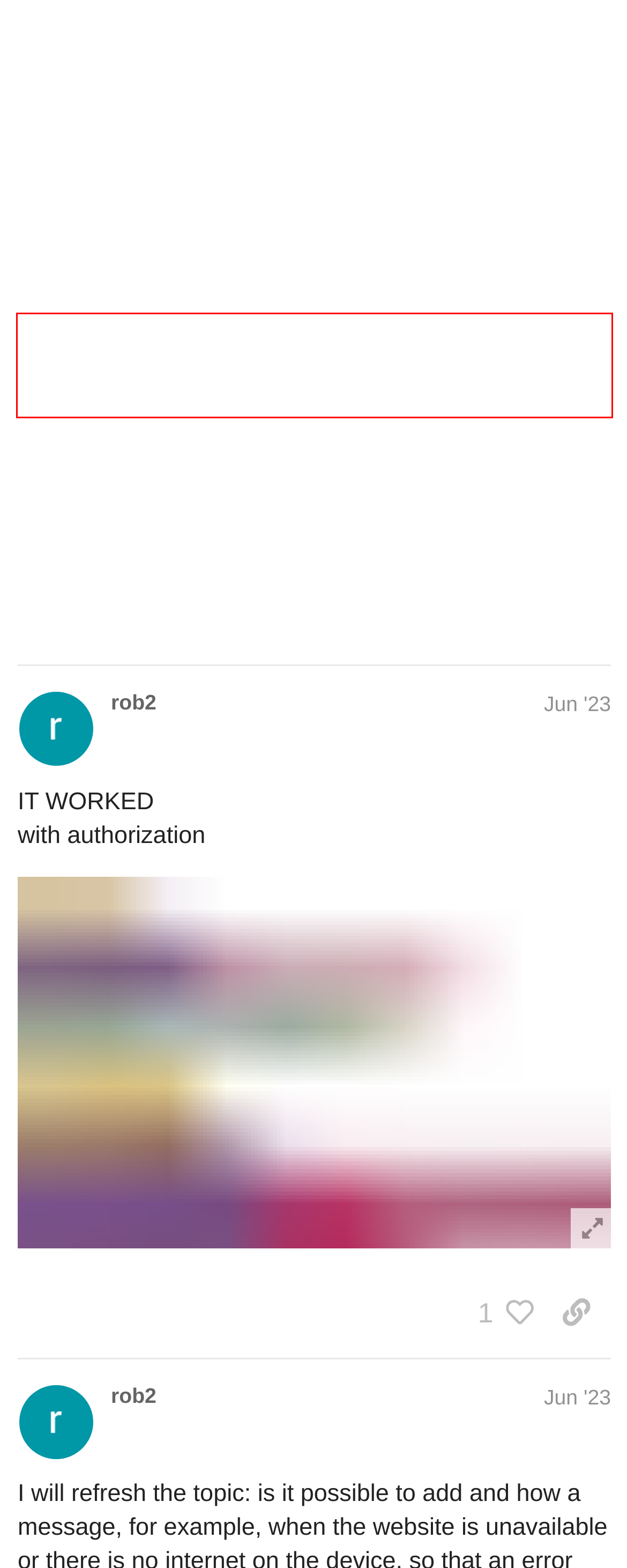View the screenshot of the webpage and identify the UI element surrounded by a red bounding box. Extract the text contained within this red bounding box.

If there is no internet on the smartphone or in the lancontroller - the error message is displayed: "check network"